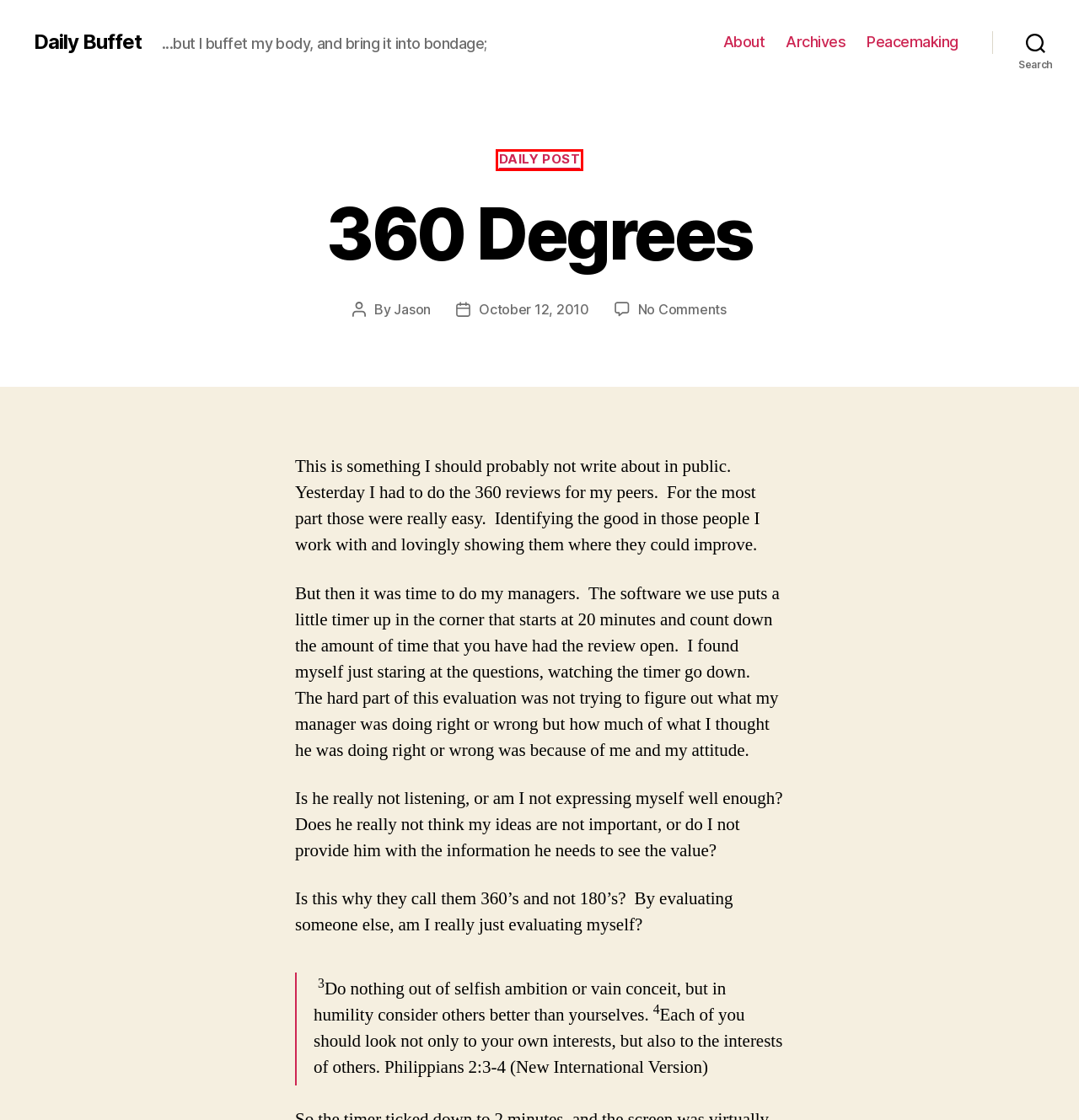You have a screenshot of a webpage with an element surrounded by a red bounding box. Choose the webpage description that best describes the new page after clicking the element inside the red bounding box. Here are the candidates:
A. Archives – Daily Buffet
B. About – Daily Buffet
C. Jason – Daily Buffet
D. Daily Buffet – …but I buffet my body, and bring it into bondage;
E. October 12, 2010 – Daily Buffet
F. October 13, 2010 – Daily Buffet
G. Peacemaking – Daily Buffet
H. Daily Post – Daily Buffet

H